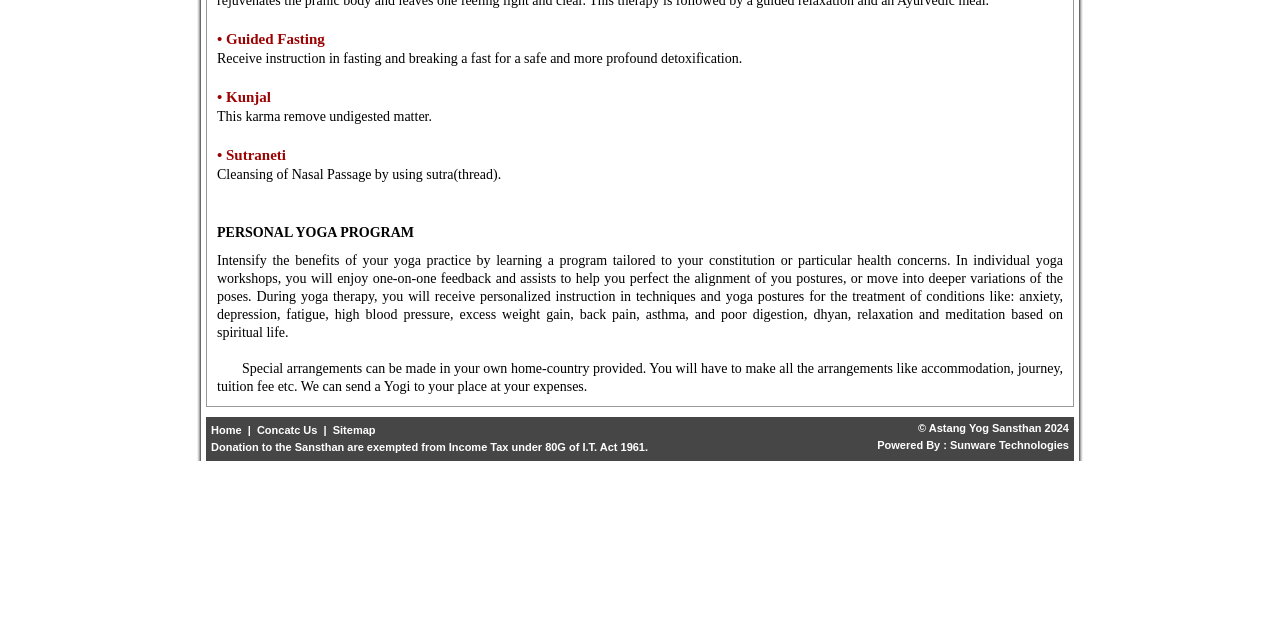Please specify the bounding box coordinates in the format (top-left x, top-left y, bottom-right x, bottom-right y), with all values as floating point numbers between 0 and 1. Identify the bounding box of the UI element described by: Sunware Technologies

[0.742, 0.685, 0.835, 0.704]